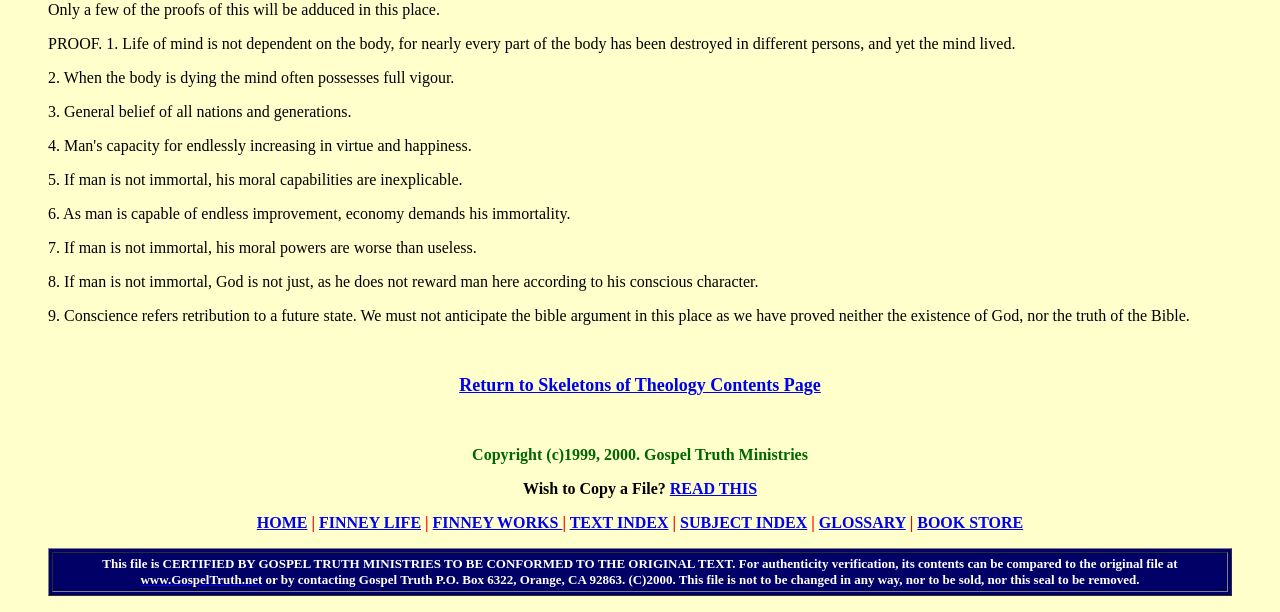Provide a brief response to the question below using a single word or phrase: 
What is the main topic of this webpage?

Immortality of the soul